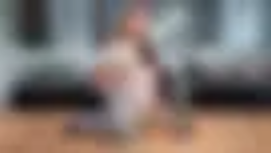Based on the image, give a detailed response to the question: What is the customer demonstrating?

The customer is showcasing the ease of use of their newly installed water softener and filtration systems, highlighting the convenience and benefits of the Aqua-Wise Water Treatment system.